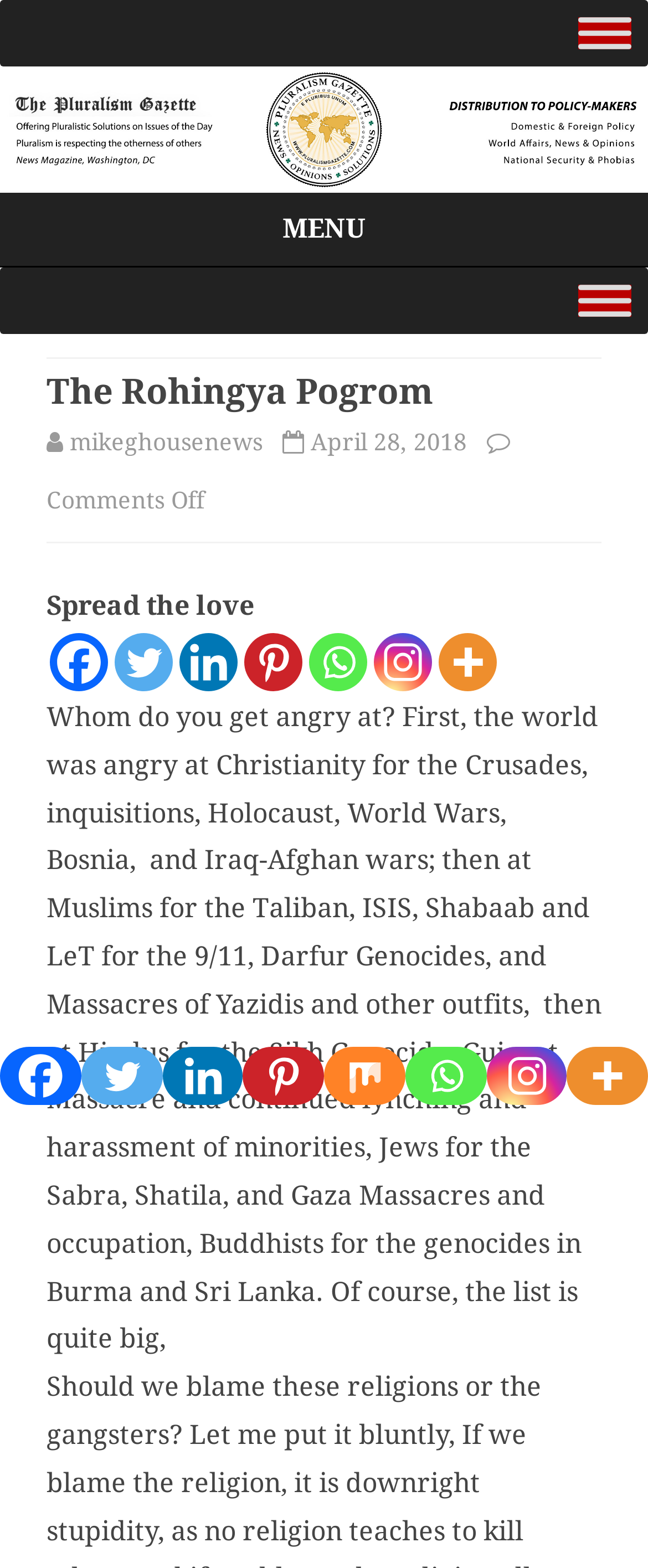Identify the bounding box coordinates for the element you need to click to achieve the following task: "Share on Facebook". Provide the bounding box coordinates as four float numbers between 0 and 1, in the form [left, top, right, bottom].

[0.077, 0.404, 0.167, 0.441]